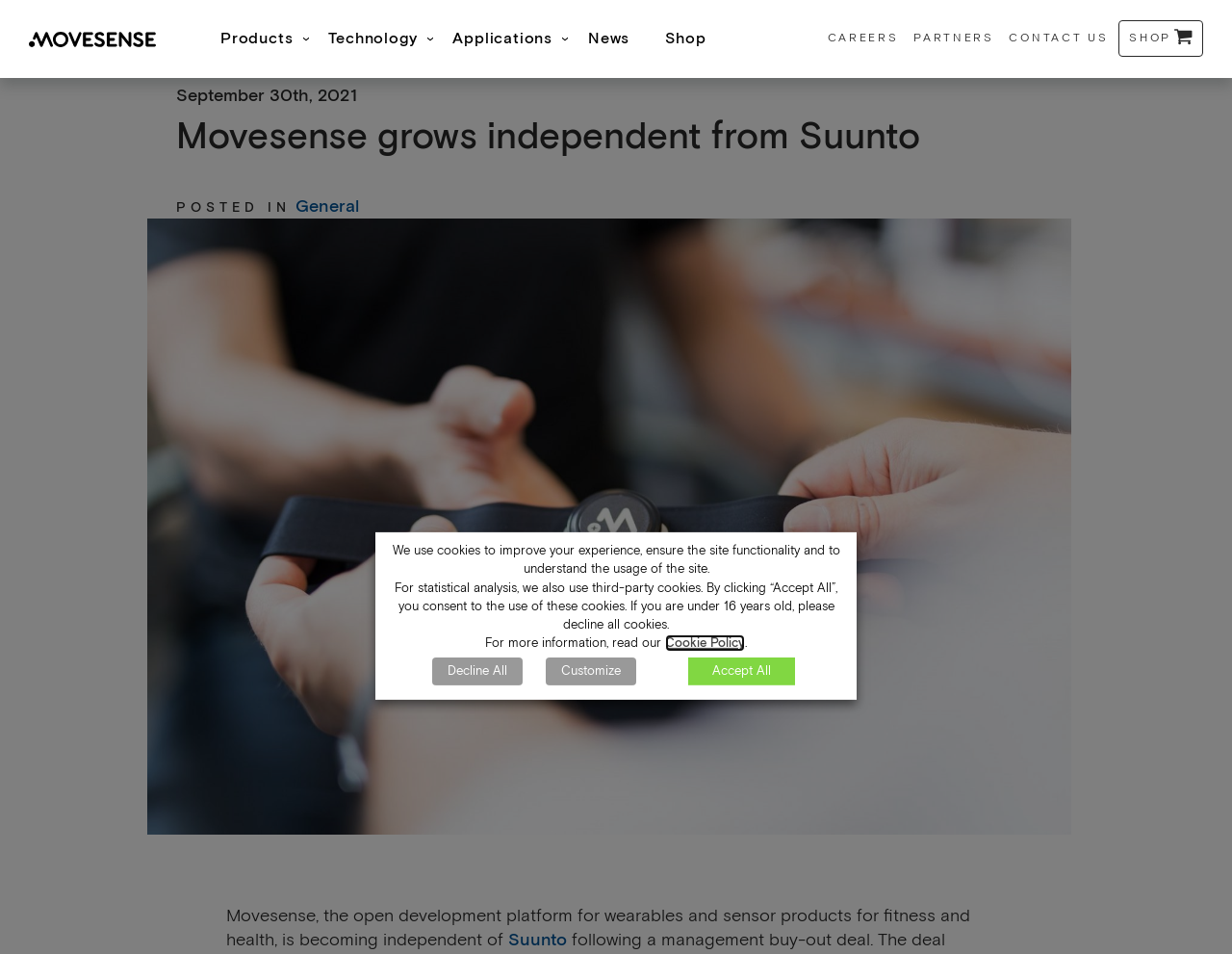With reference to the image, please provide a detailed answer to the following question: How many links are under the 'Technology' category?

The answer can be found by counting the number of links under the 'Technology' category. There are 5 links: 'Overview', 'Get started', 'Specifications', 'Developer Resources', and 'Get inspired'.